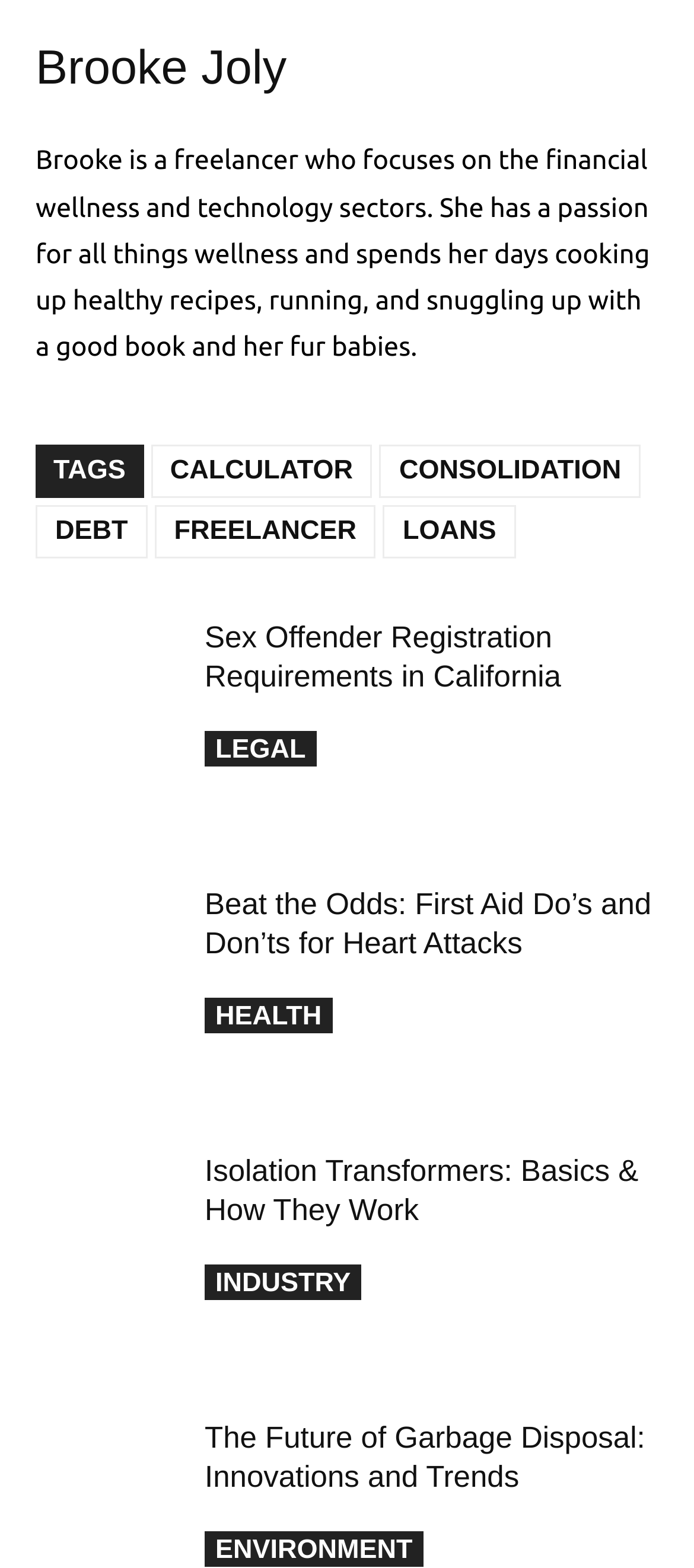Pinpoint the bounding box coordinates of the area that must be clicked to complete this instruction: "Click on CALCULATOR".

[0.217, 0.283, 0.537, 0.317]